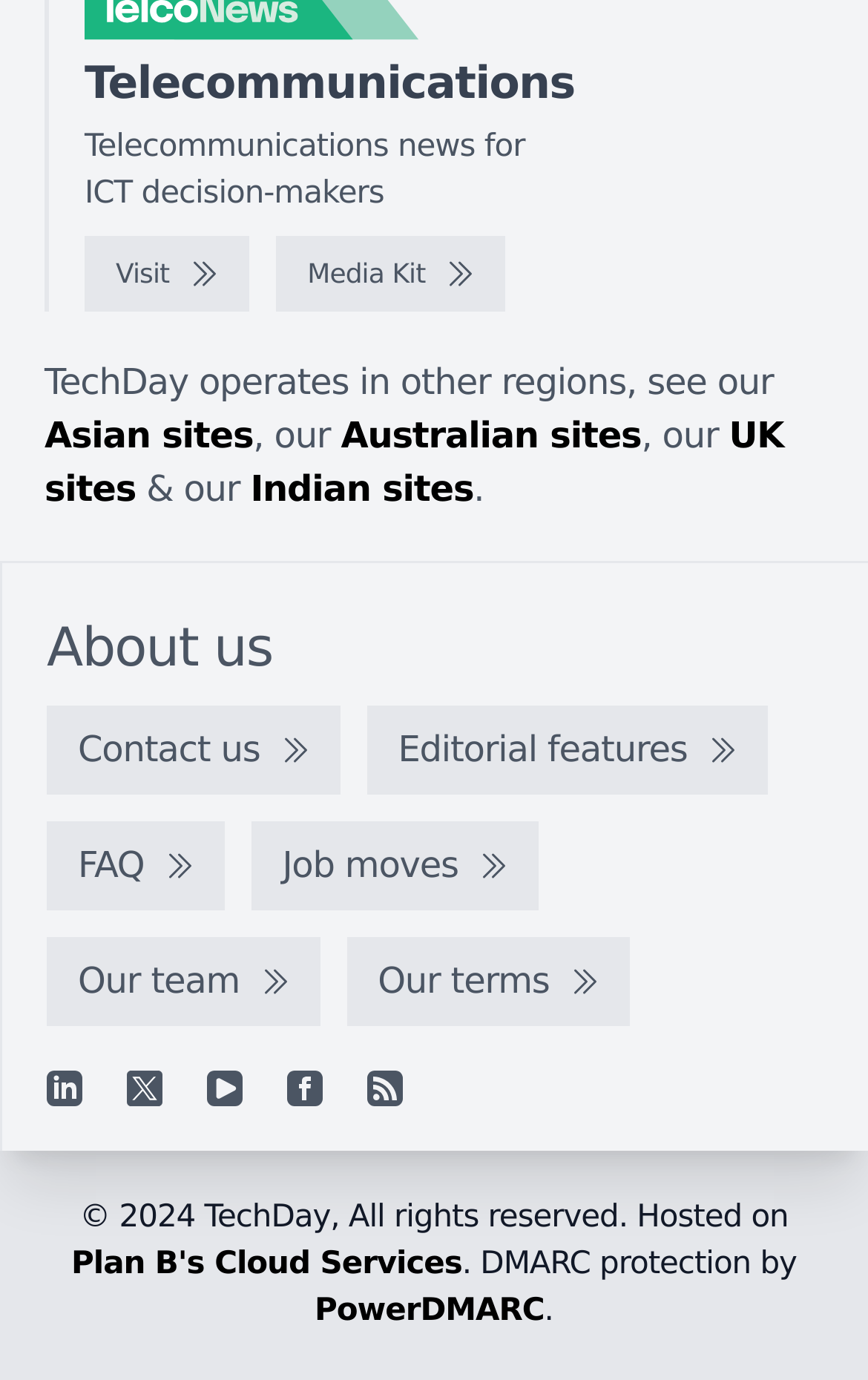Please find the bounding box coordinates of the element that must be clicked to perform the given instruction: "download fable 3 pc dlc". The coordinates should be four float numbers from 0 to 1, i.e., [left, top, right, bottom].

None